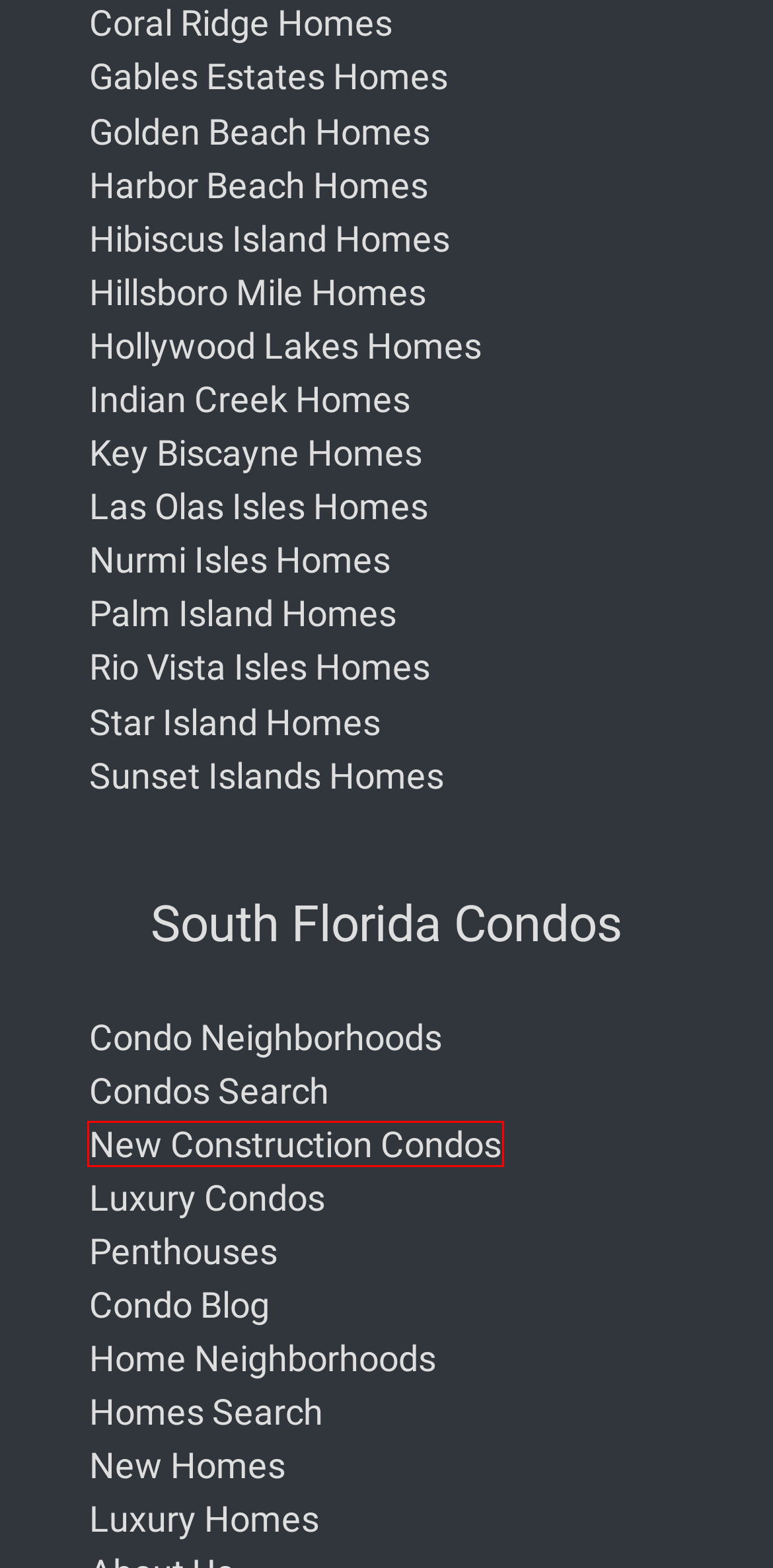You are given a screenshot of a webpage with a red bounding box around an element. Choose the most fitting webpage description for the page that appears after clicking the element within the red bounding box. Here are the candidates:
A. South Florida Preconstruction & New Construction Condos
B. Luxury Condo Neighborhoods of Miami
C. CondosAndCondos Blog - Everything about Buying Miami Real Estate
D. Search Miami Oceanfront Condos For Sale | Luxury Condos in South Florida
E. Selling South Florida Condos Miami Condos
F. Luxury Homes Communities of Miami
G. Miami Beach Condos Sunny Isles Beach Condos for Sale Miami Beach
H. Tampa Communities

A